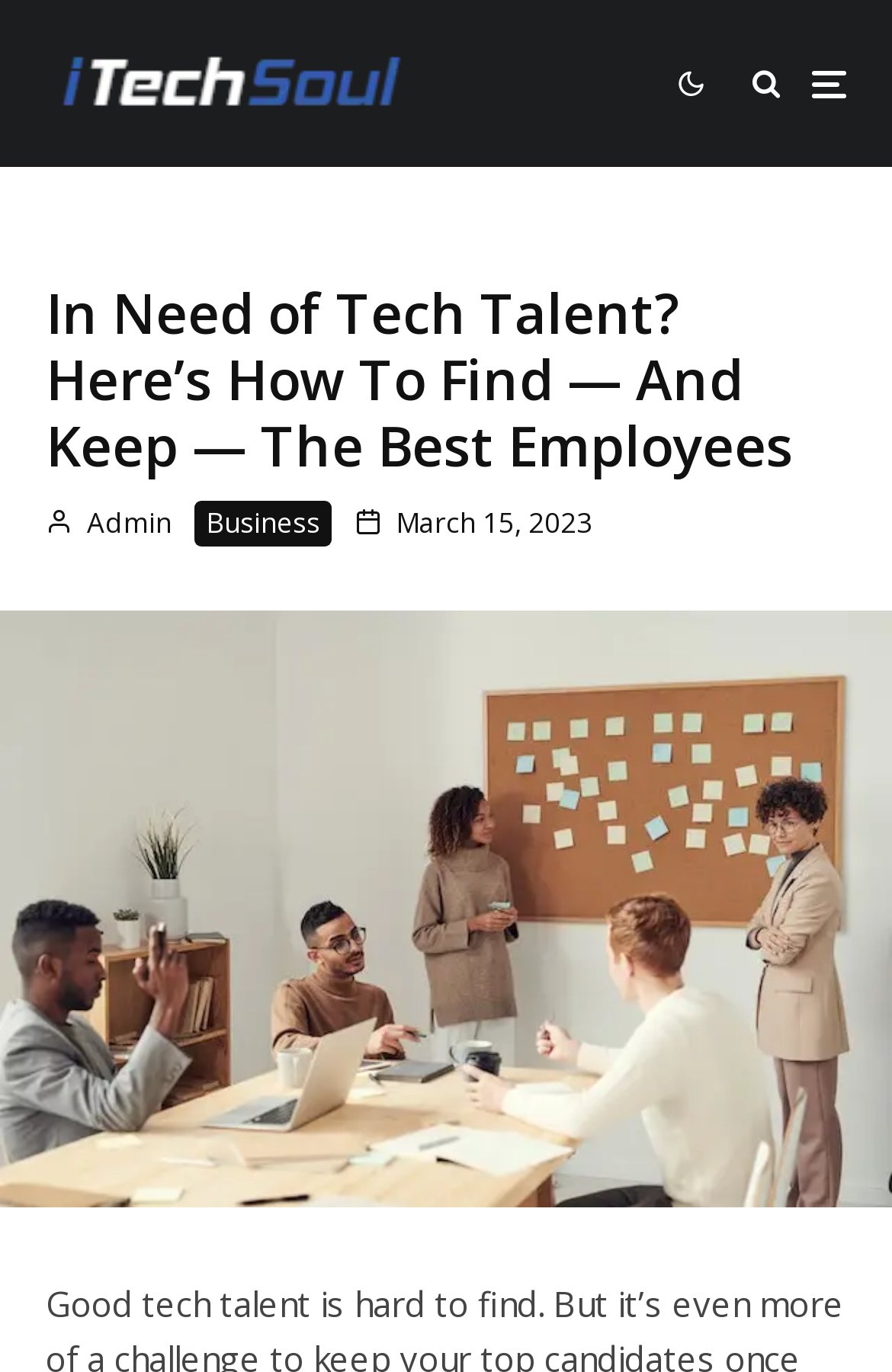What is the category of the article?
Please elaborate on the answer to the question with detailed information.

I found the category of the article by looking at the link elements below the main heading. One of the link elements has the OCR text 'Business', which is likely the category of the article.